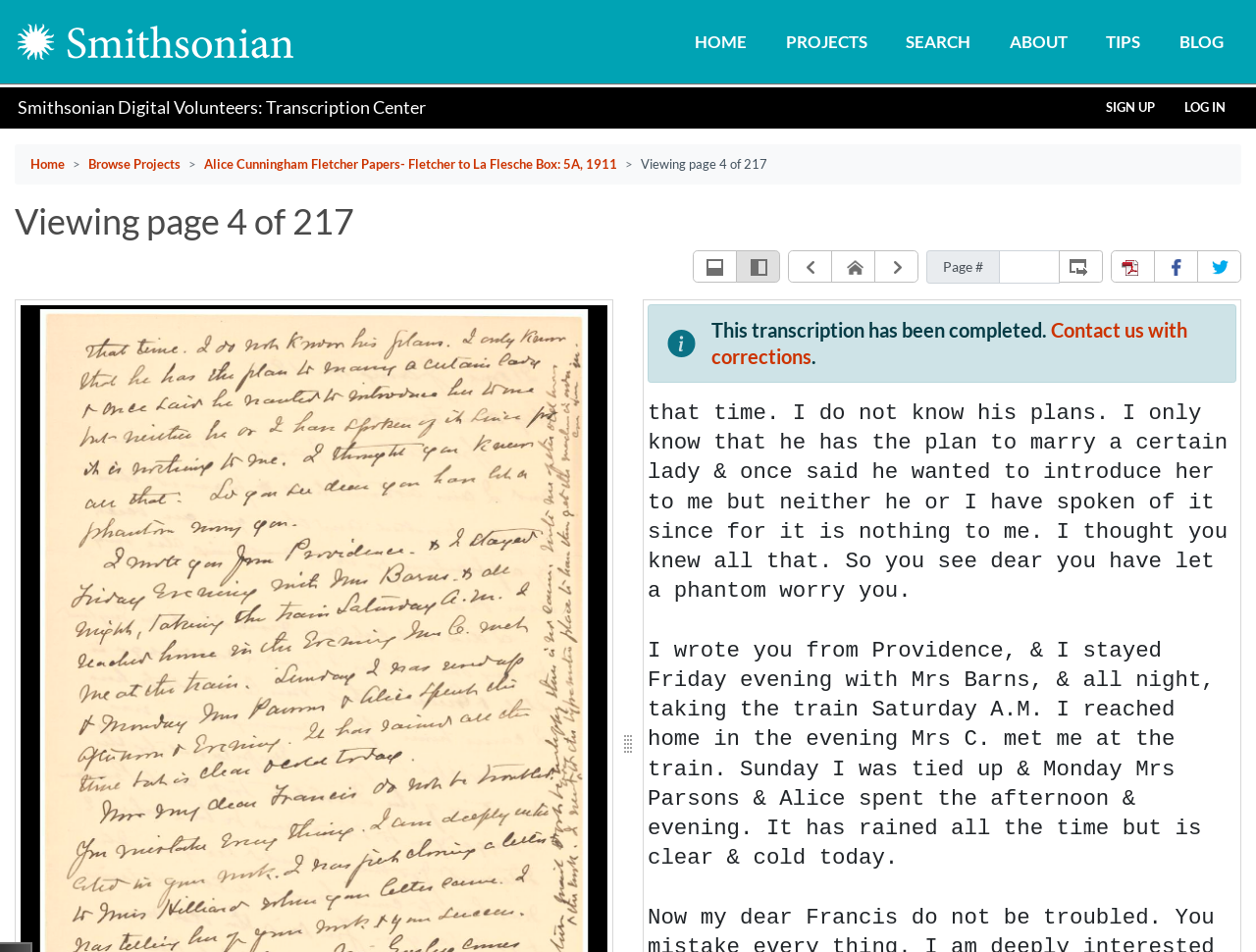Write a detailed summary of the webpage.

The webpage is a transcription project page from the Smithsonian Digital Volunteers' Transcription Center. At the top left, there is a Transcription Center logo, and next to it, a button to toggle the main navigation menu. The main navigation menu contains links to HOME, PROJECTS, SEARCH, ABOUT, TIPS, and BLOG.

Below the main navigation menu, there is a secondary navigation menu with a heading "Smithsonian Digital Volunteers: Transcription Center" and links to SIGN UP and LOG IN.

On the left side of the page, there is a breadcrumb navigation menu showing the current location: Home > Browse Projects > Alice Cunningham Fletcher Papers- Fletcher to La Flesche Box: 5A, 1911. Below the breadcrumb menu, there is a heading "Viewing page 4 of 217" and a toolbar with buttons to switch the layout, navigate to previous or next pages, jump to a specific page, and share the page on social media or download a PDF.

On the right side of the page, there are several buttons to zoom in, zoom out, go home, toggle full page, rotate left, rotate right, flip horizontally, and get help. Below these buttons, there is a message indicating that the transcription has been completed, with a link to contact the team with corrections.

Overall, the page is focused on providing a transcription interface for a specific project, with various navigation and tool options available to facilitate the transcription process.